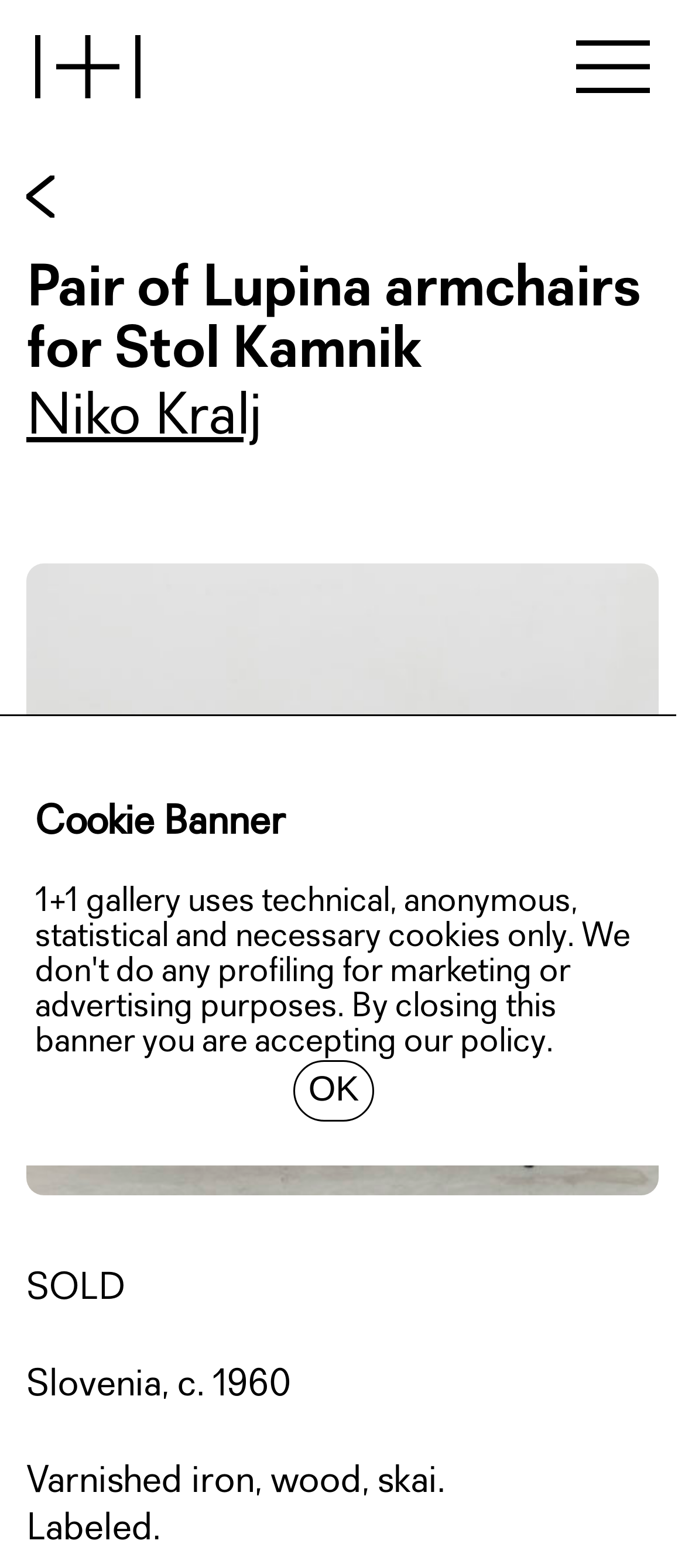What is the material of the Lupina armchairs?
Based on the visual content, answer with a single word or a brief phrase.

Varnished iron, wood, skai